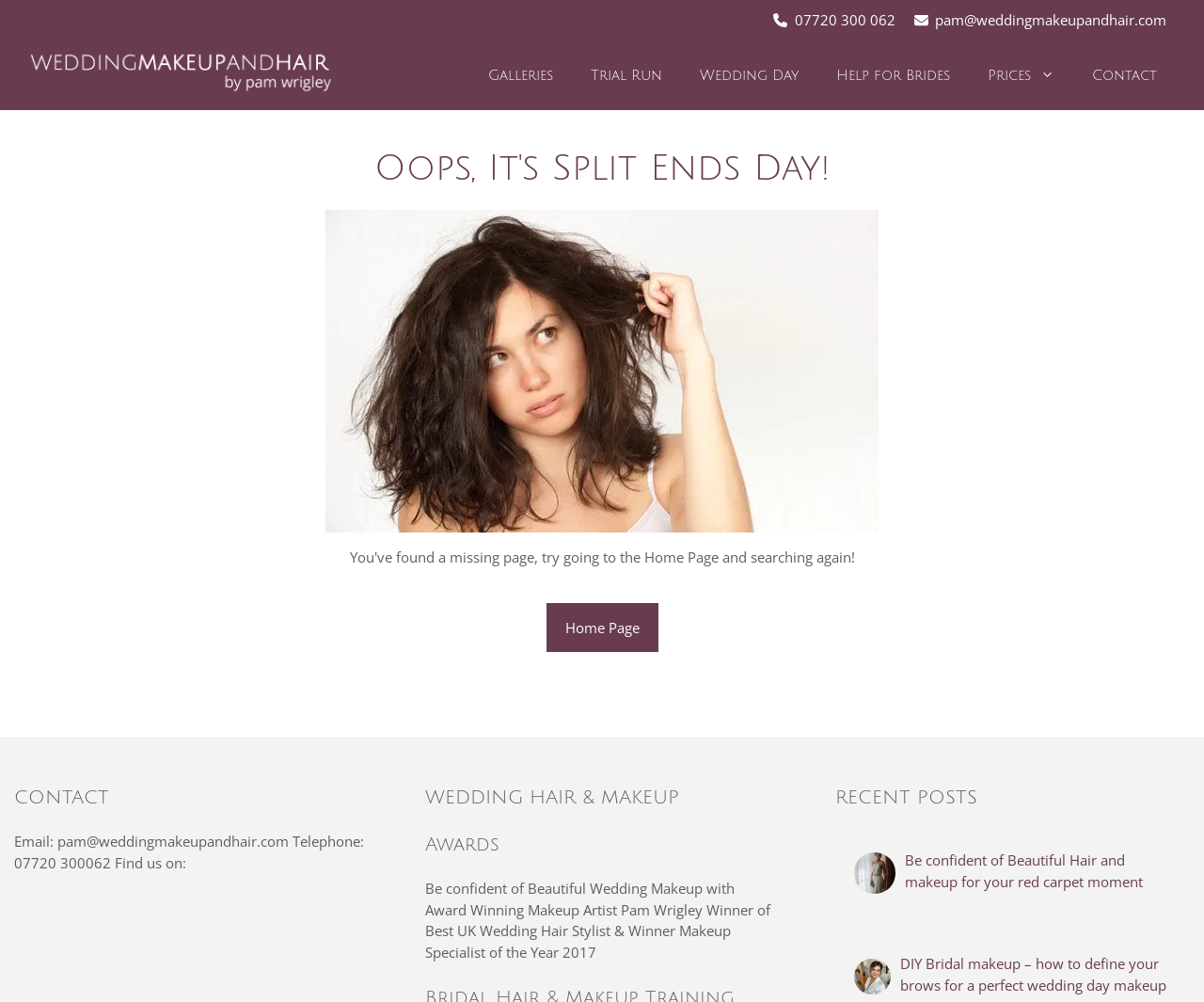Please identify the bounding box coordinates of the region to click in order to complete the given instruction: "Visit the home page". The coordinates should be four float numbers between 0 and 1, i.e., [left, top, right, bottom].

[0.454, 0.602, 0.546, 0.651]